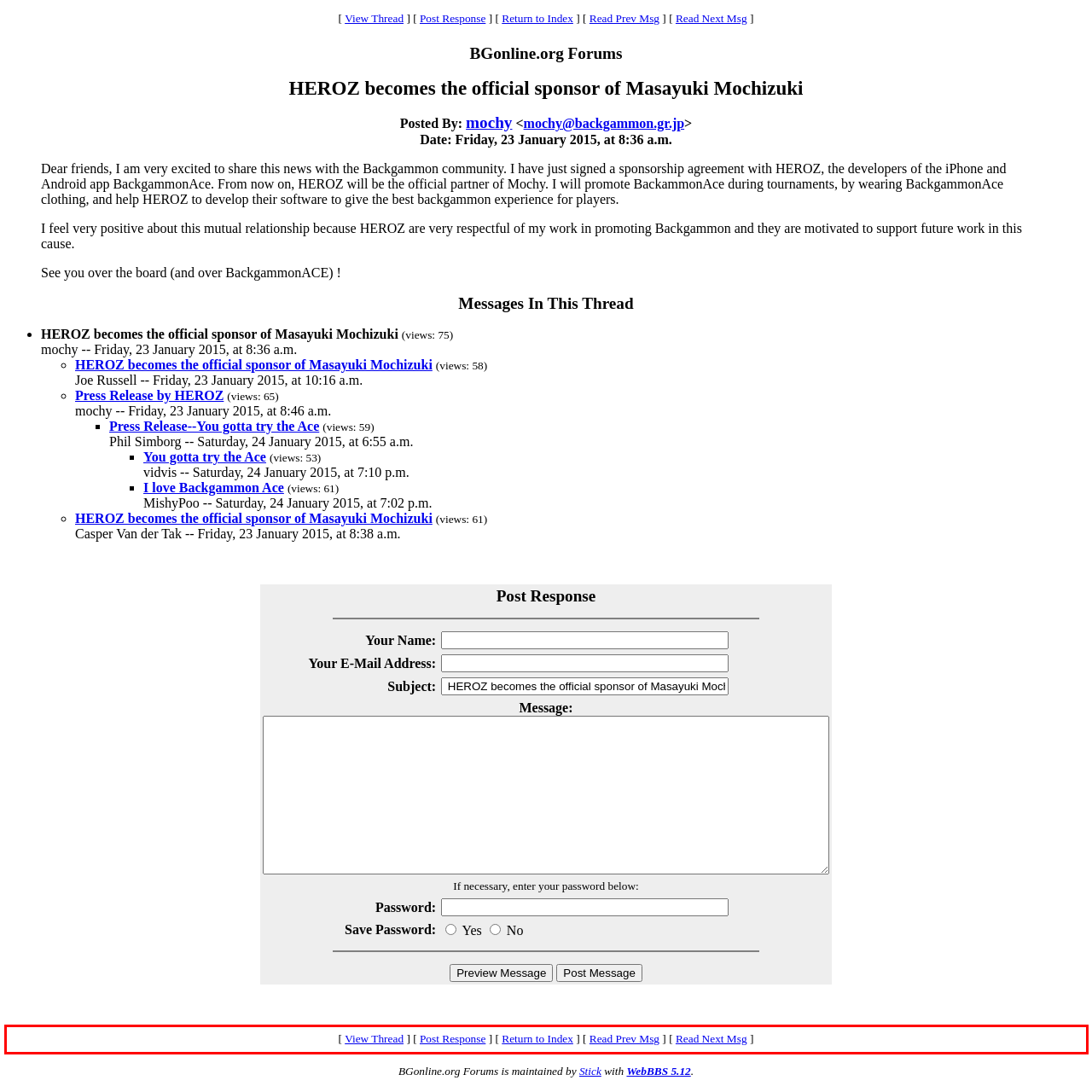Using the provided screenshot of a webpage, recognize the text inside the red rectangle bounding box by performing OCR.

[ View Thread ] [ Post Response ] [ Return to Index ] [ Read Prev Msg ] [ Read Next Msg ]